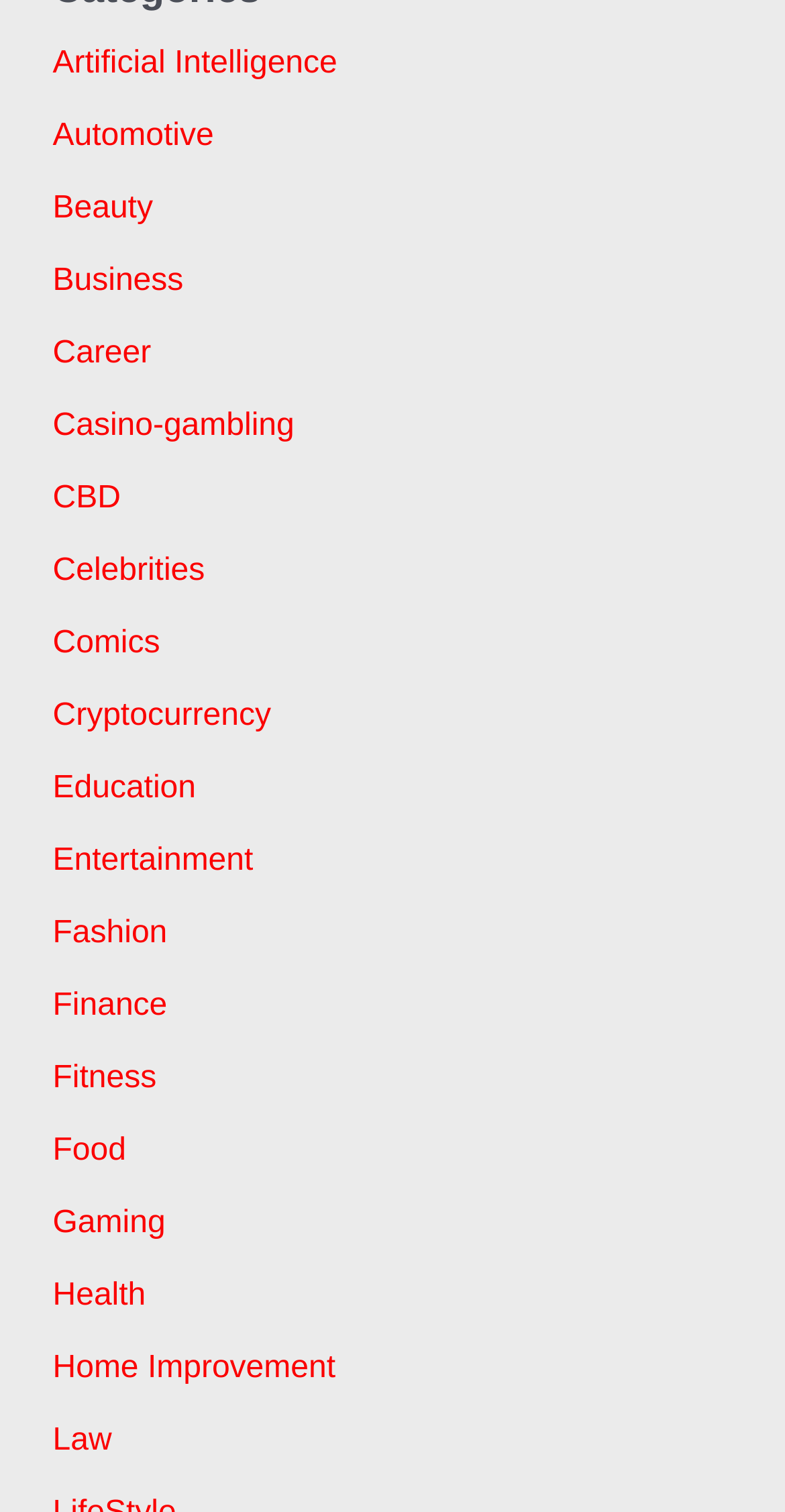Determine the bounding box coordinates for the clickable element required to fulfill the instruction: "Learn about Health". Provide the coordinates as four float numbers between 0 and 1, i.e., [left, top, right, bottom].

[0.067, 0.846, 0.186, 0.868]